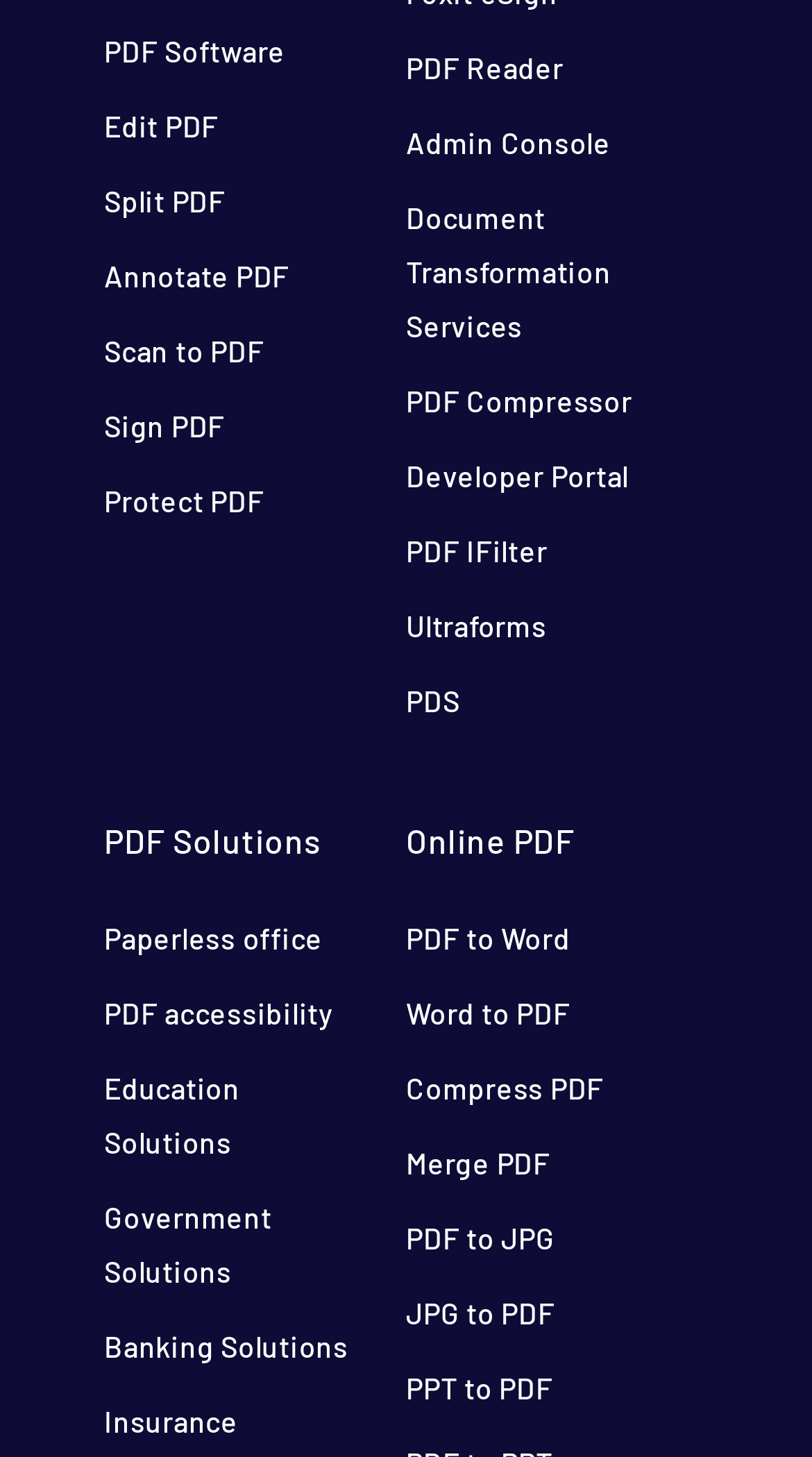Please provide the bounding box coordinates for the element that needs to be clicked to perform the instruction: "Edit a PDF". The coordinates must consist of four float numbers between 0 and 1, formatted as [left, top, right, bottom].

[0.128, 0.074, 0.269, 0.098]